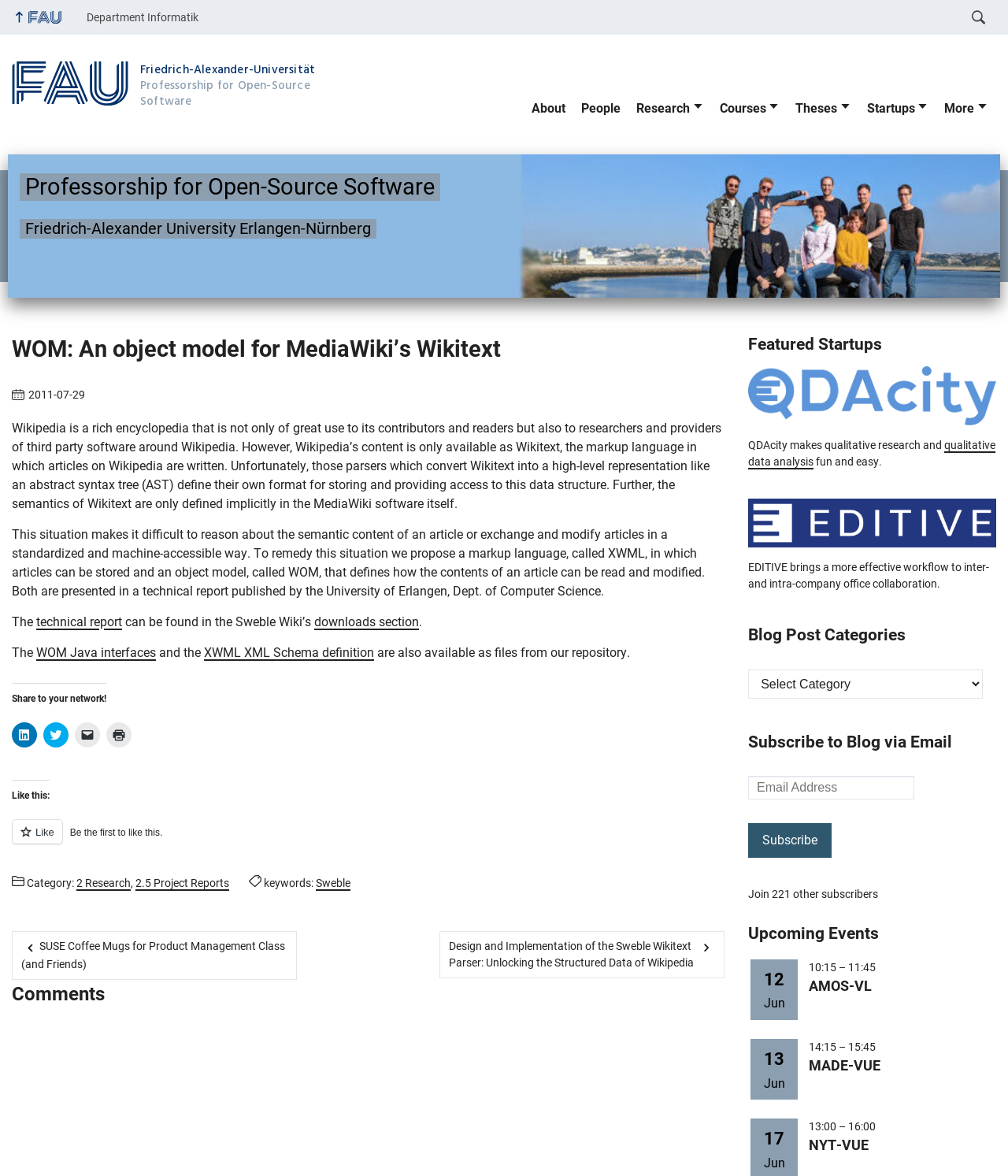Using the format (top-left x, top-left y, bottom-right x, bottom-right y), provide the bounding box coordinates for the described UI element. All values should be floating point numbers between 0 and 1: qualitative data analysis

[0.742, 0.373, 0.988, 0.398]